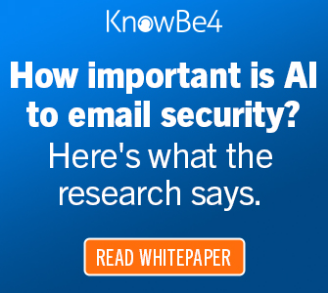What is the topic of the research mentioned in the banner?
Can you offer a detailed and complete answer to this question?

The topic of the research mentioned in the banner is the critical role of artificial intelligence (AI) in enhancing email security, as posed by the question 'How important is AI to email security?' and supported by the statement 'Here's what the research says'.